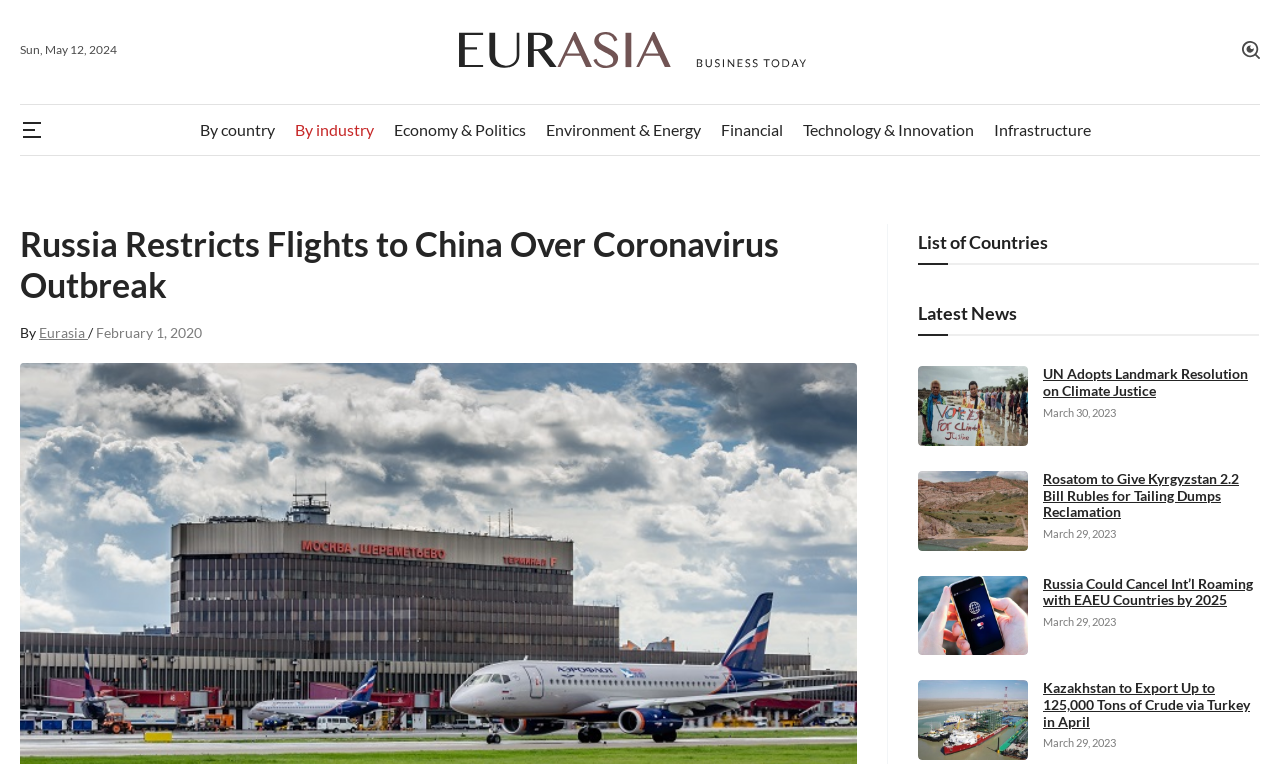Determine the bounding box coordinates of the element's region needed to click to follow the instruction: "Search using the search icon link". Provide these coordinates as four float numbers between 0 and 1, formatted as [left, top, right, bottom].

[0.97, 0.054, 0.984, 0.077]